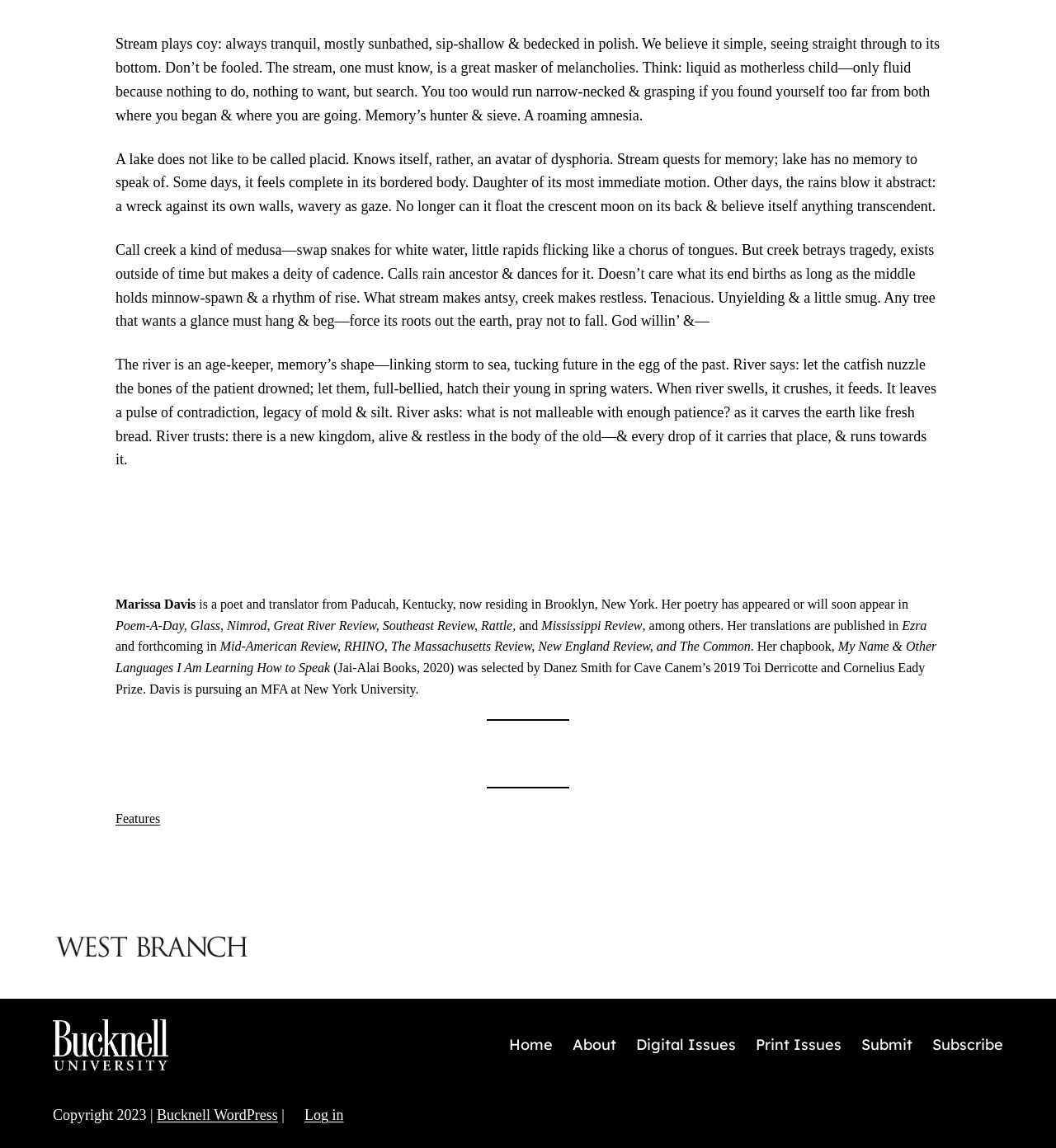What is the poet's name?
Please craft a detailed and exhaustive response to the question.

The poet's name is mentioned in the text as 'Marissa Davis' which is located at the bottom of the page, below the poem.